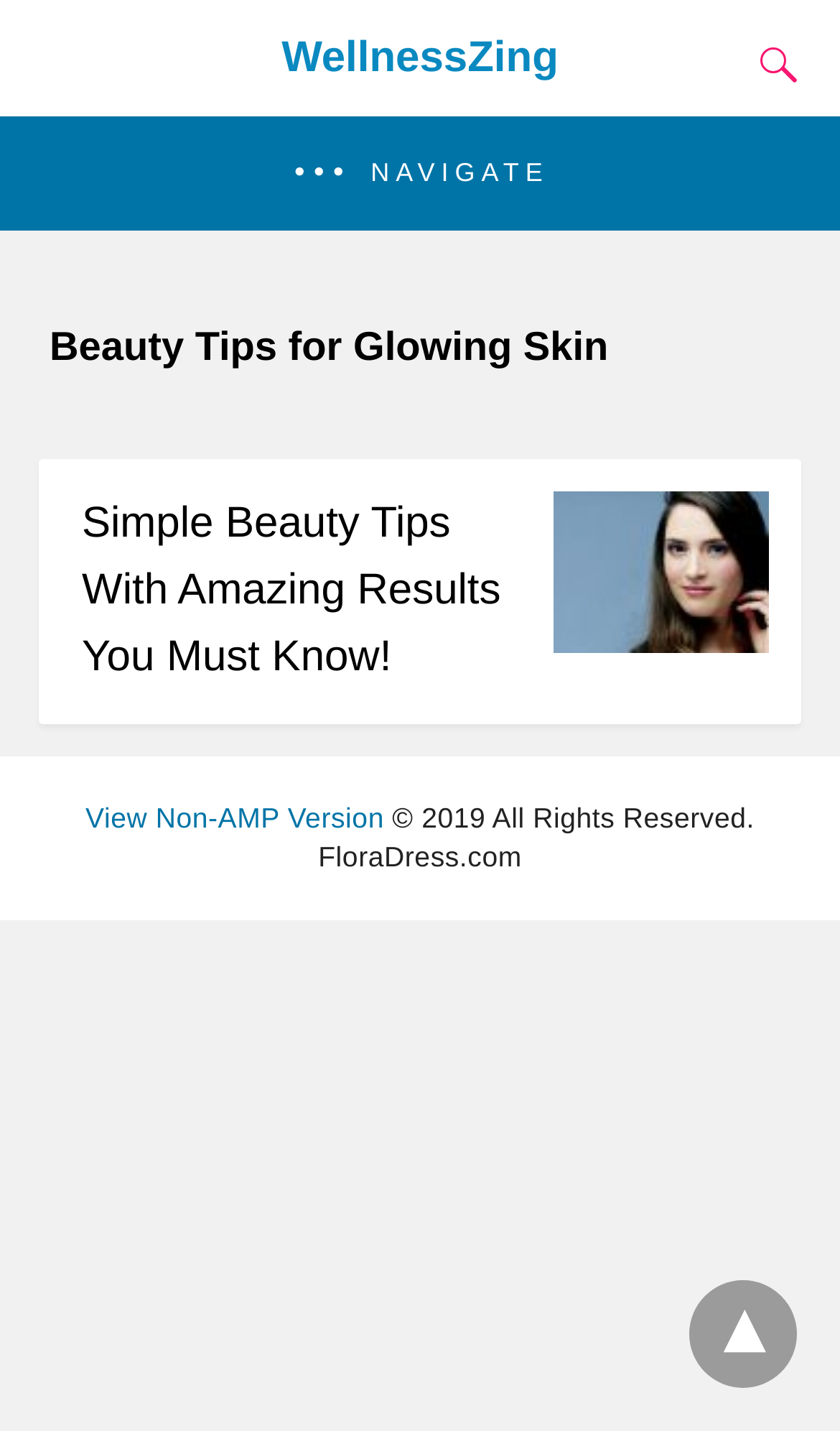What is the copyright information at the bottom of the webpage?
Using the image as a reference, deliver a detailed and thorough answer to the question.

The copyright information is located at the bottom of the webpage, which states '© 2019 All Rights Reserved. FloraDress.com', indicating that the content of the webpage is owned by FloraDress.com and is copyrighted since 2019.